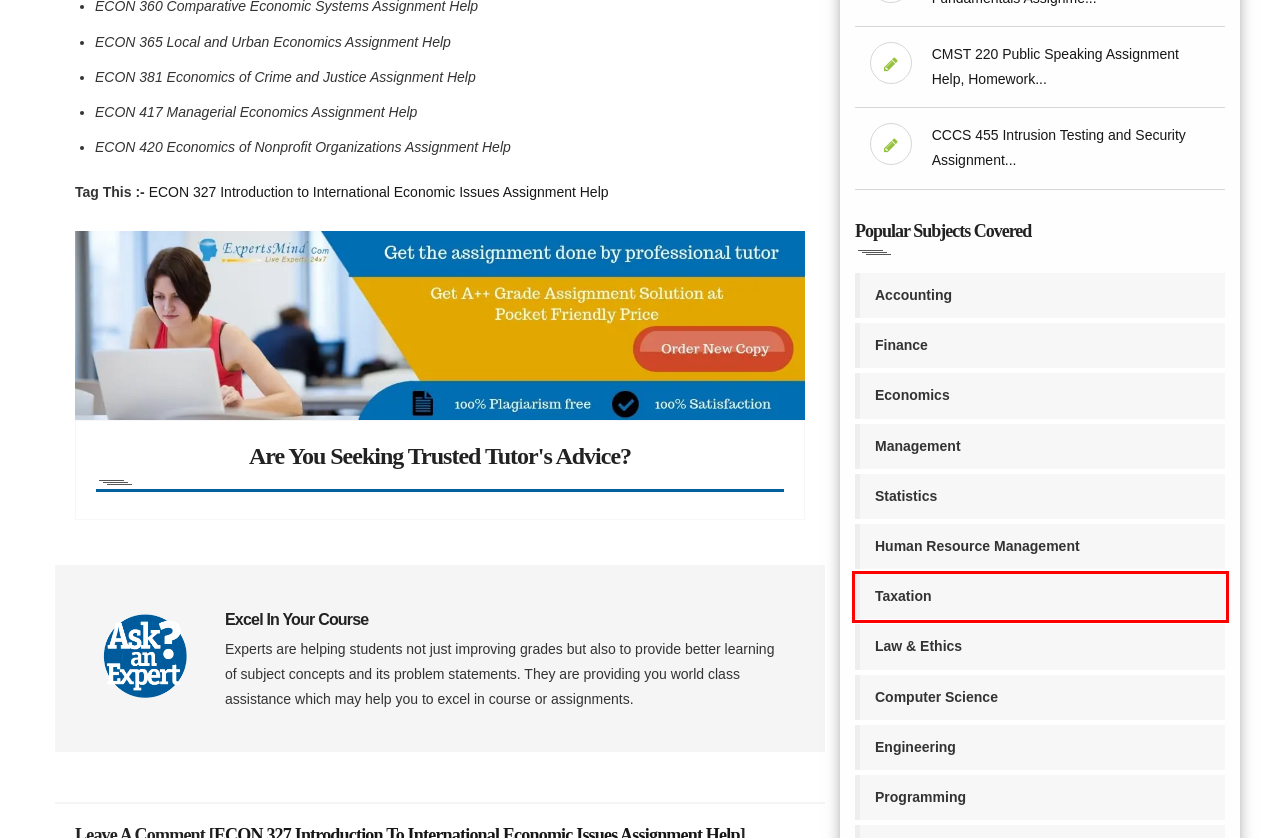Analyze the screenshot of a webpage with a red bounding box and select the webpage description that most accurately describes the new page resulting from clicking the element inside the red box. Here are the candidates:
A. Engineering Assignment Help, Engineering Assignments Experts
B. Economics Assignment Help, Online Assignment Experts
C. Live Accounting Experts |  Accounting Assignment Help
D. HRM Homework Help, Human Resource Assignment Help
E. CMST 220 Public Speaking Assignment Help, Homework Help, Solution
F. Taxation Assignment Help - US, UK, Australia, UAE Taxation
G. CCCS 455 Intrusion Testing and Security Assignment Help, Homework Help
H. Management Assignment Help, Management Homework Help, Assessment Help

F